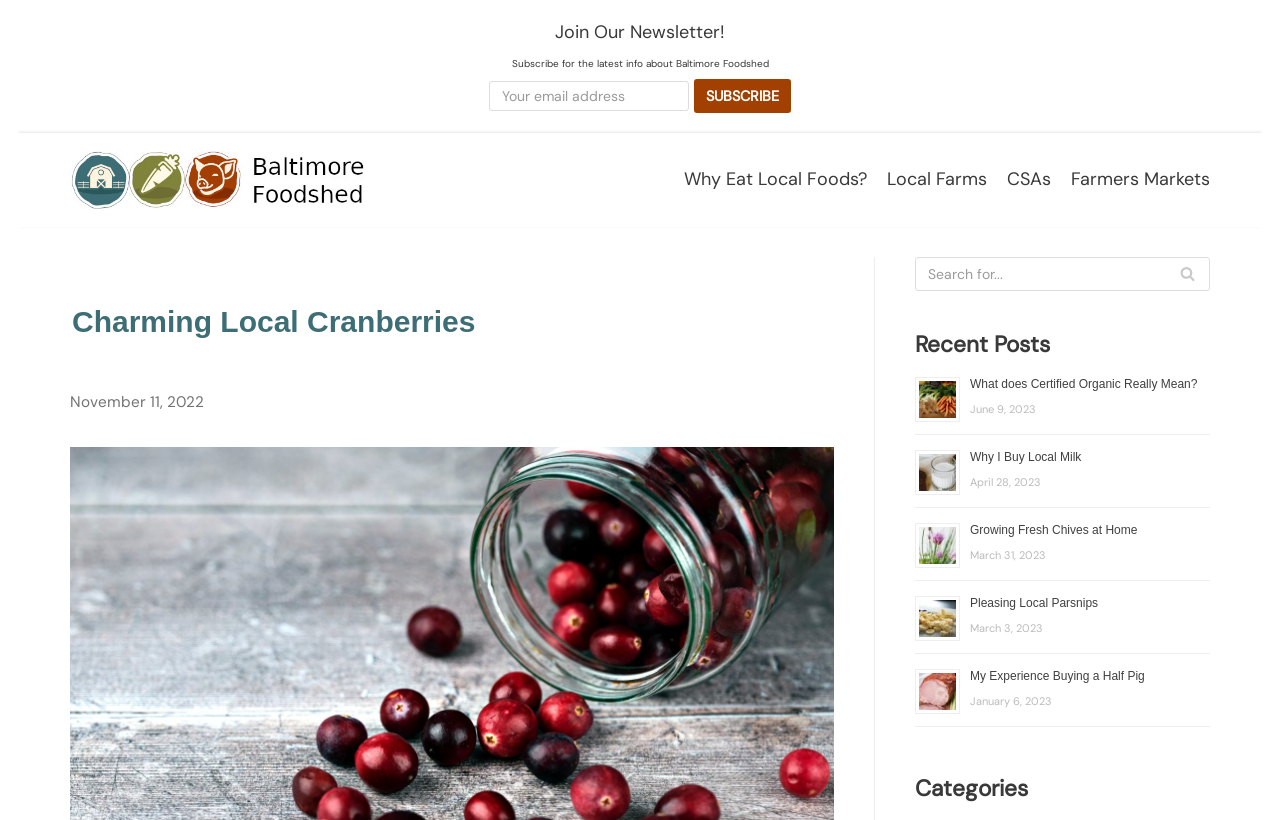Determine the bounding box coordinates of the clickable region to execute the instruction: "Learn about What does Certified Organic Really Mean?". The coordinates should be four float numbers between 0 and 1, denoted as [left, top, right, bottom].

[0.758, 0.459, 0.935, 0.476]